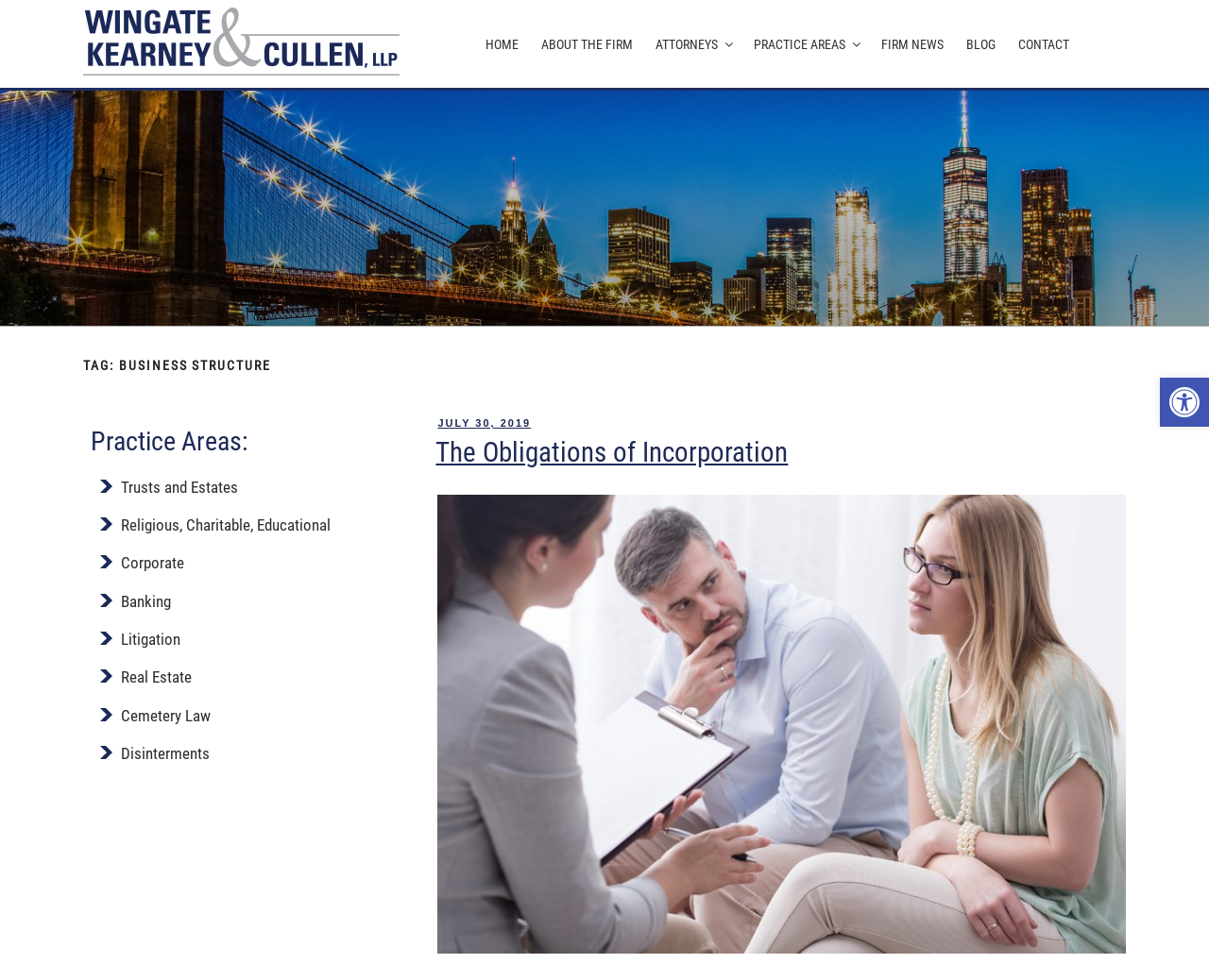How many practice areas are listed in the sidebar?
Please answer the question as detailed as possible based on the image.

The practice areas are listed in the sidebar on the left side of the webpage, and they include Trusts and Estates, Religious, Charitable, Educational, Corporate, Banking, Litigation, and Real Estate, which makes a total of 7 practice areas.